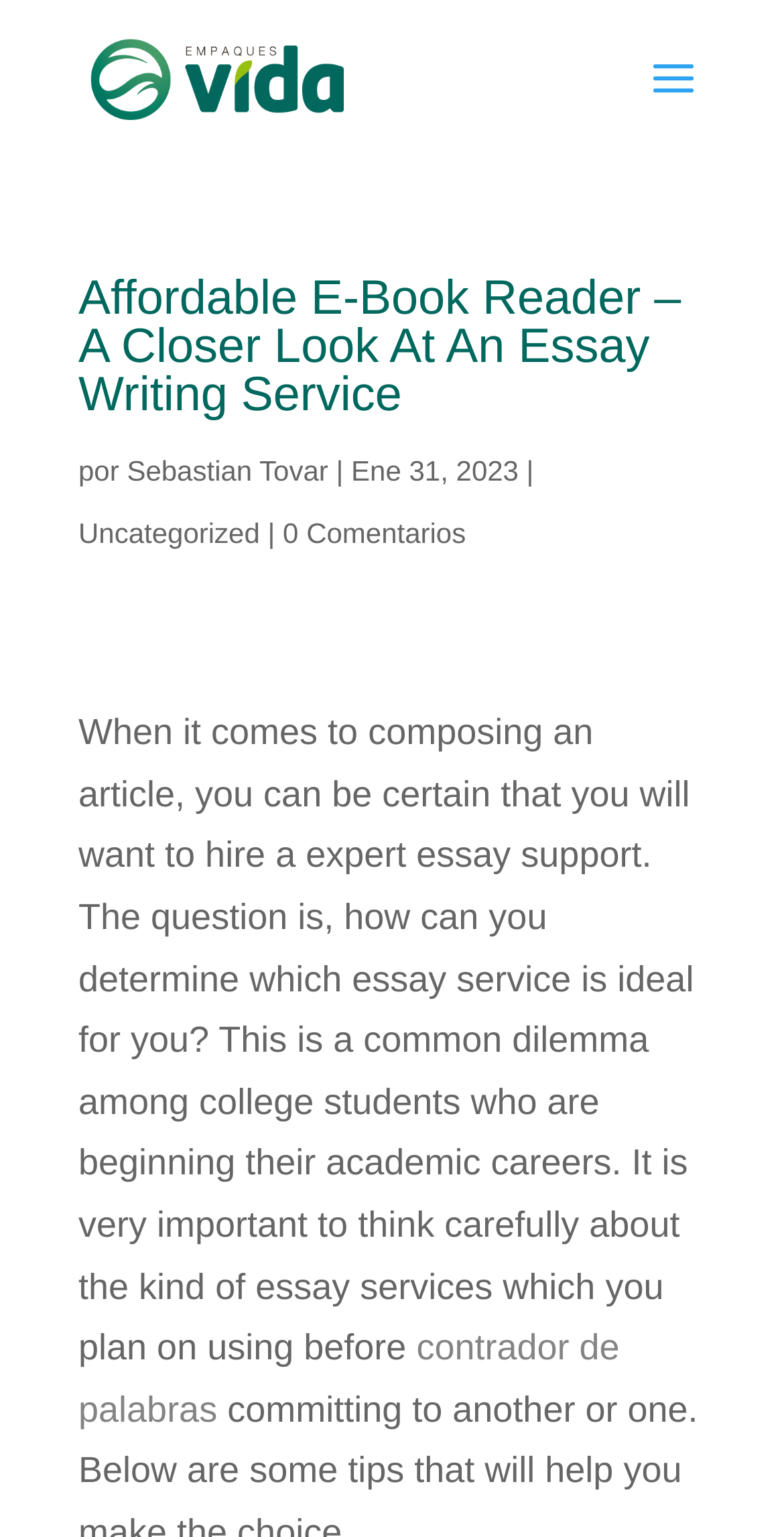Write a detailed summary of the webpage, including text, images, and layout.

The webpage appears to be a blog post or article page. At the top, there is a logo or image of "Empaques Vida SAS" accompanied by a link with the same text. Below the logo, there is a heading that reads "Affordable E-Book Reader – A Closer Look At An Essay Writing Service". 

On the same horizontal level as the heading, there is a section that displays the author's name, "Sebastian Tovar", along with the date "Ene 31, 2023" and a category label "Uncategorized". 

The main content of the page is a lengthy article that discusses the importance of choosing the right essay writing service. The article is divided into two paragraphs, with the first paragraph explaining the dilemma of college students in selecting an essay service and the second paragraph continuing the discussion. 

There is a link to "contrador de palabras" at the bottom of the page, which may be related to the essay writing service topic. Additionally, there is a link to "0 Comentarios" which suggests that the page allows users to leave comments.